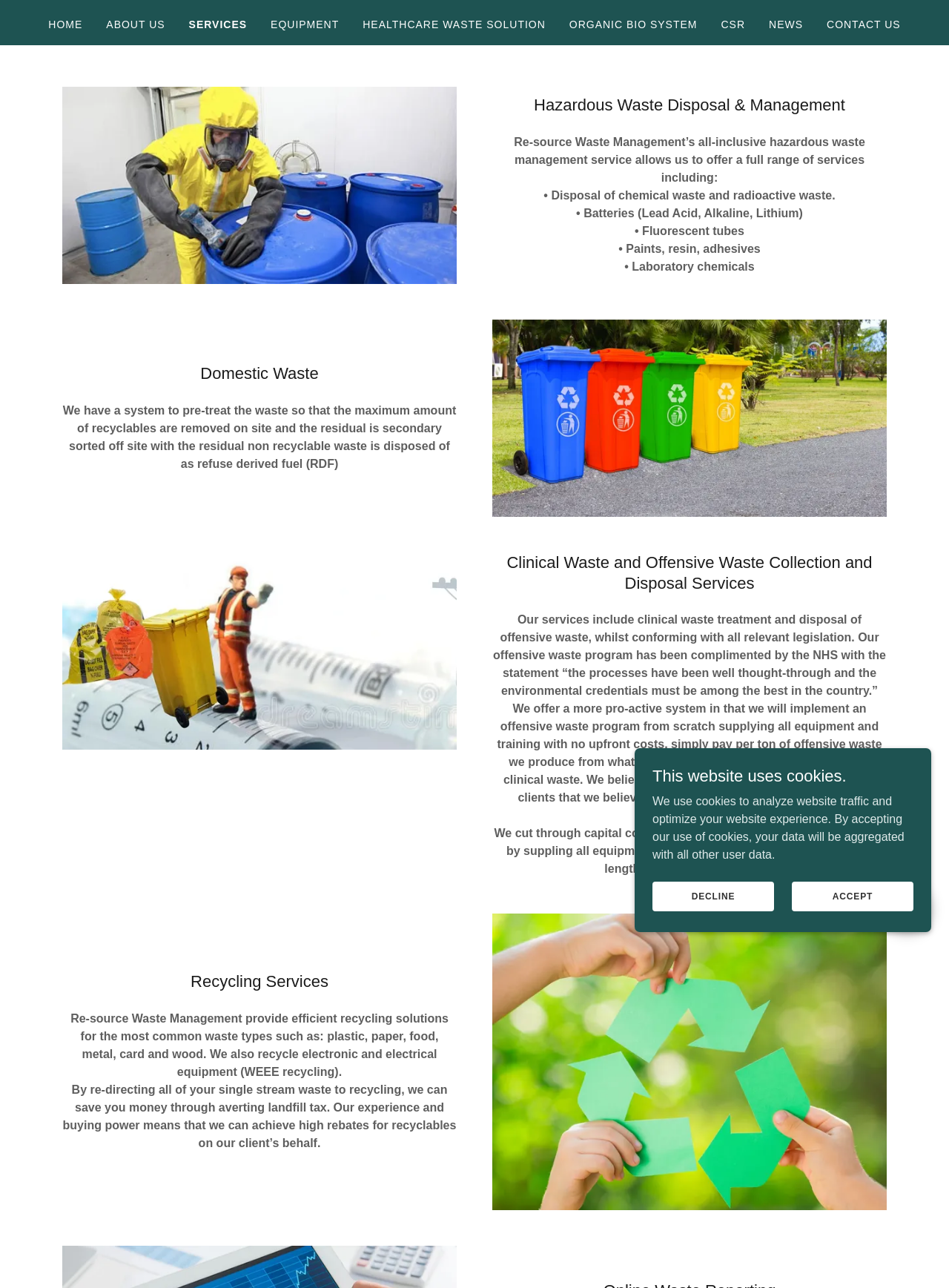What is the company's approach to offensive waste collection and disposal?
Respond to the question with a single word or phrase according to the image.

Pro-active system